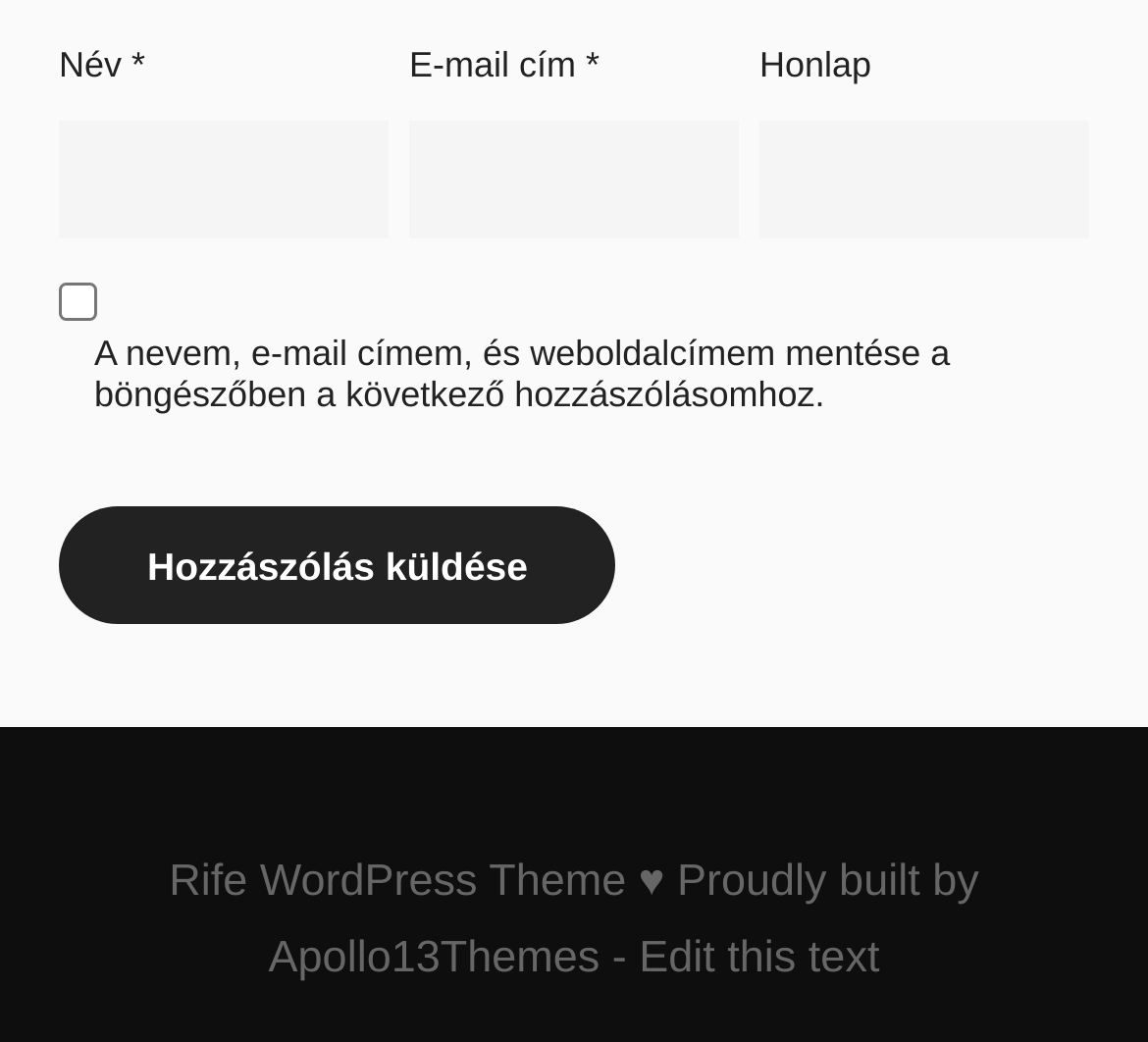How many textboxes are there?
Answer the question based on the image using a single word or a brief phrase.

3